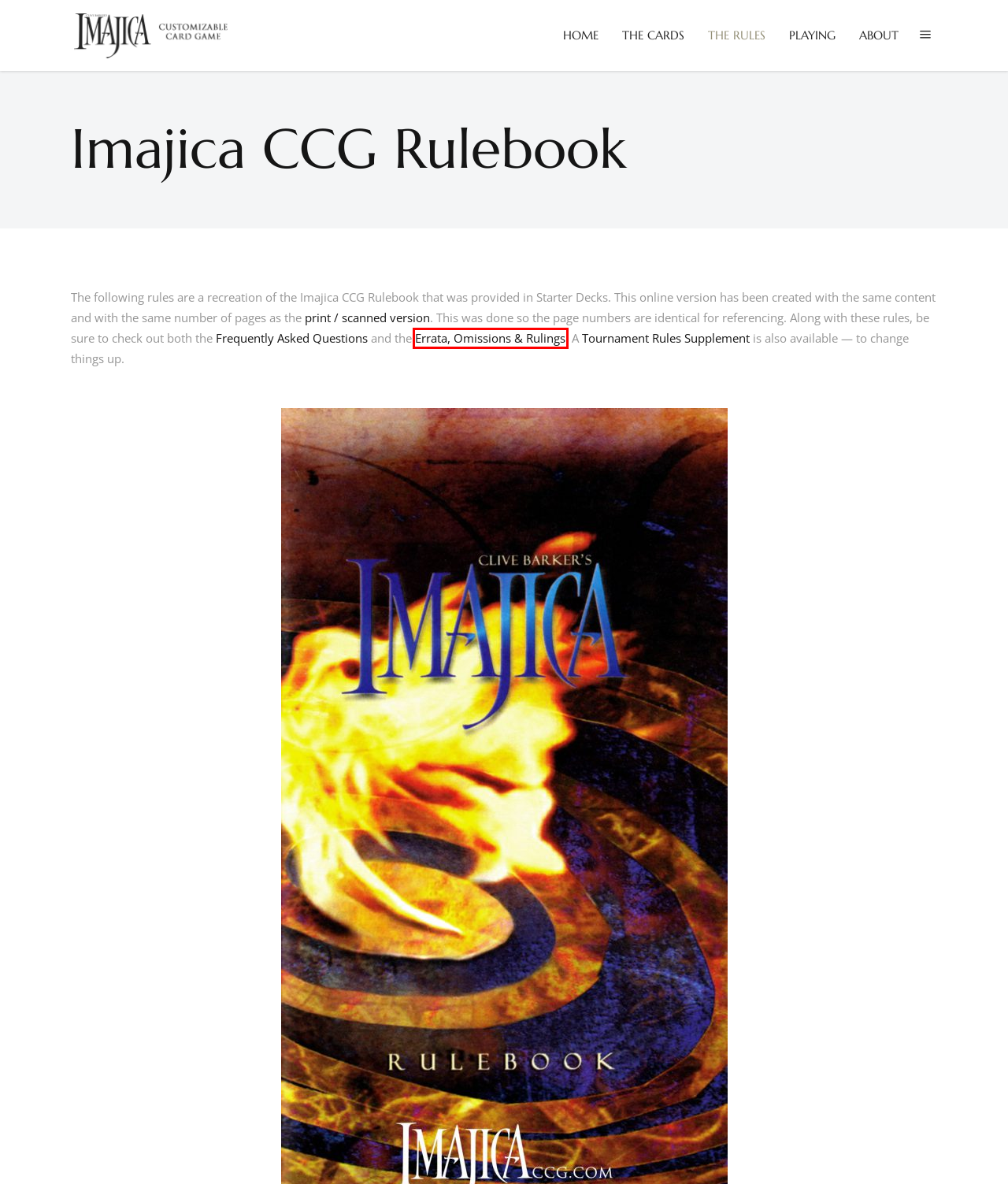Examine the screenshot of the webpage, noting the red bounding box around a UI element. Pick the webpage description that best matches the new page after the element in the red bounding box is clicked. Here are the candidates:
A. Imajica CCG Rulebook – Page 4 – Clive Barker's Imajica Customizable Card Game (CCG)
B. Errata, Omissions & Rulings – Clive Barker's Imajica Customizable Card Game (CCG)
C. Collectors – Clive Barker's Imajica Customizable Card Game (CCG)
D. Imajica CCG Rulebook – Page 14 – Clive Barker's Imajica Customizable Card Game (CCG)
E. Imajica CCG FAQ – Clive Barker's Imajica Customizable Card Game (CCG)
F. Imajica CCG Rulebook – Page 43 – Clive Barker's Imajica Customizable Card Game (CCG)
G. Tournament Rules – Clive Barker's Imajica Customizable Card Game (CCG)
H. Imajica CCG Rulebook – Page 41 – Clive Barker's Imajica Customizable Card Game (CCG)

B